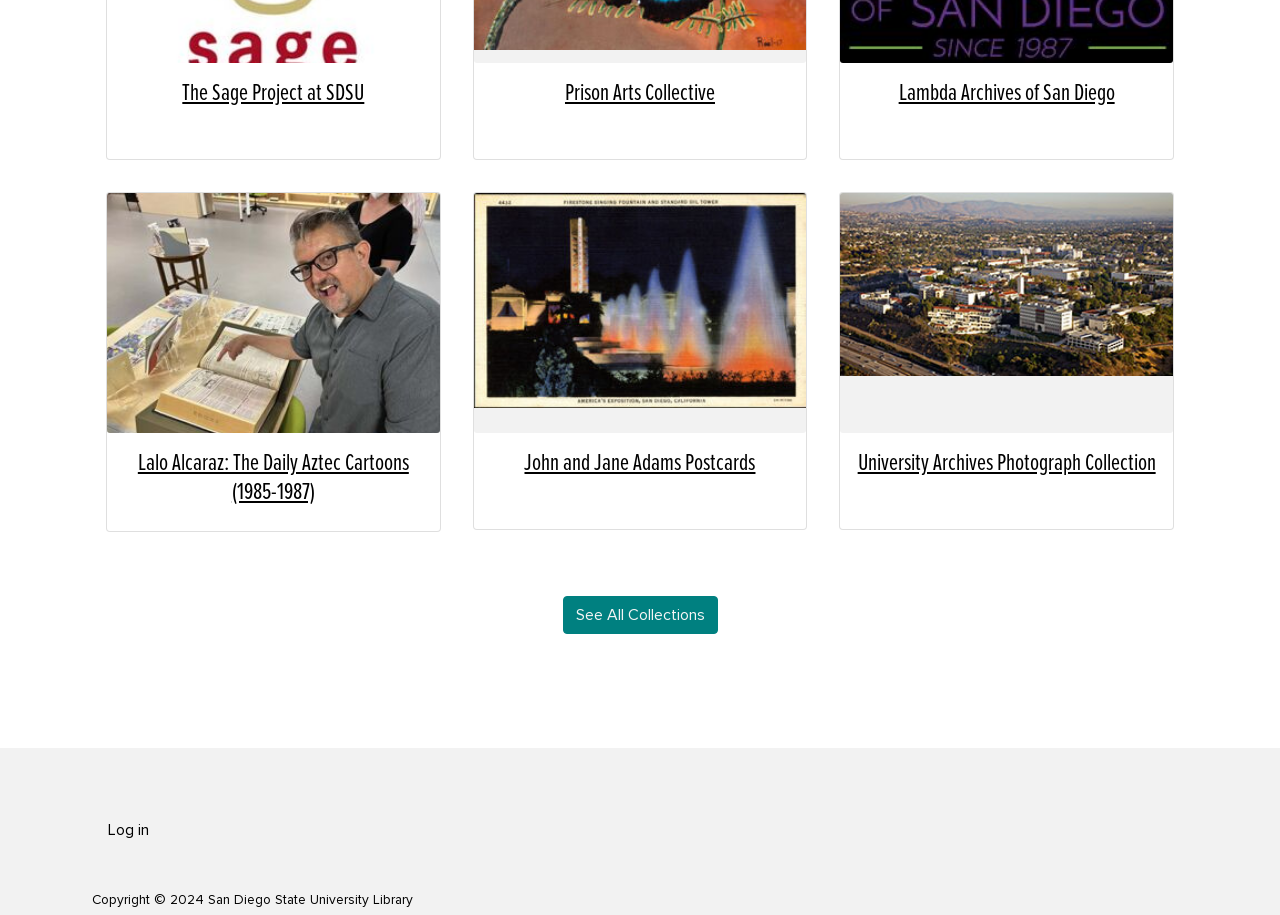What is the copyright year of the San Diego State University Library? Observe the screenshot and provide a one-word or short phrase answer.

2024